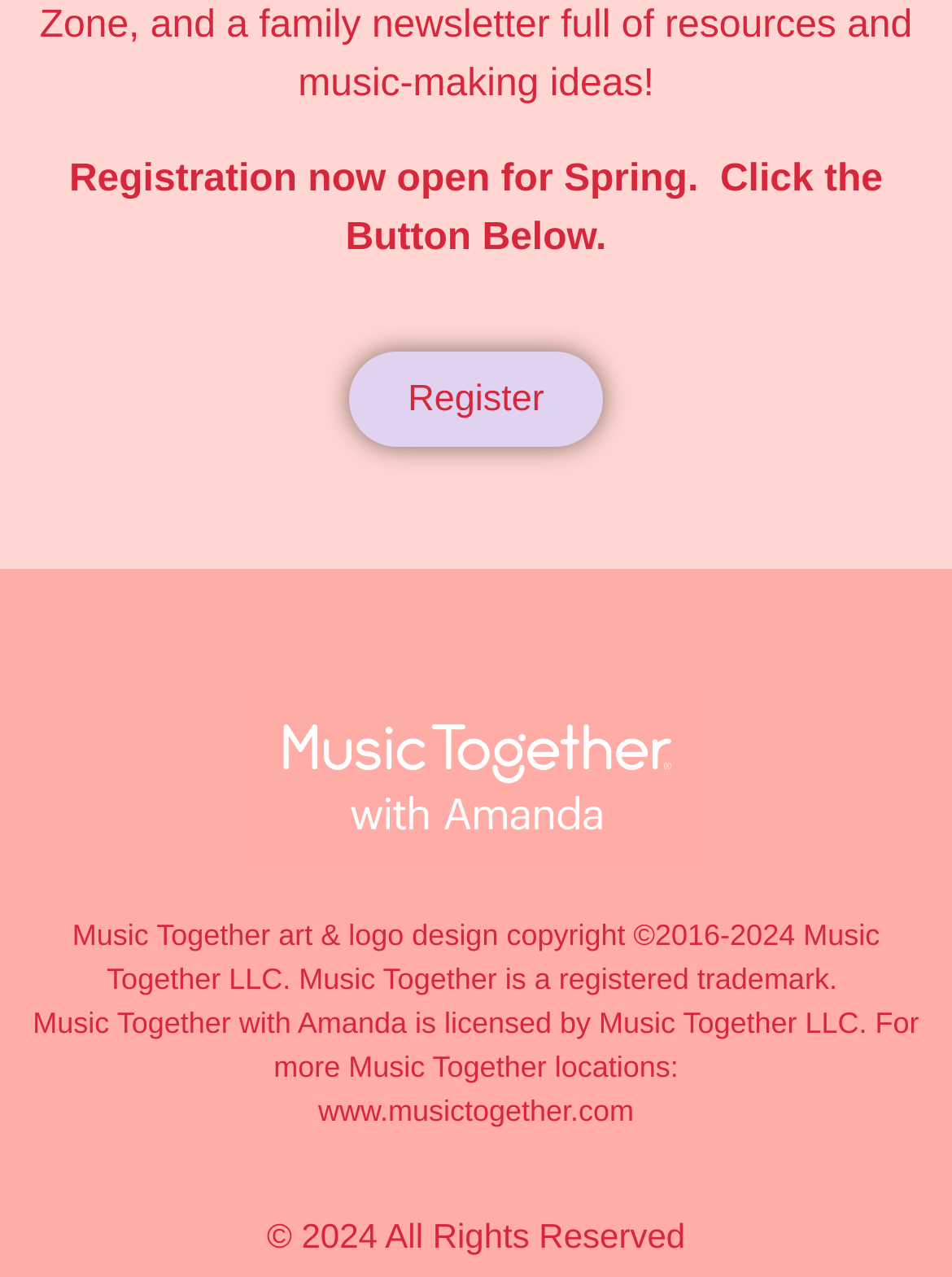Refer to the image and answer the question with as much detail as possible: What is the purpose of the button?

The link button in the middle of the page says 'Register', suggesting that its purpose is to allow users to register for something, likely the Music Together program.